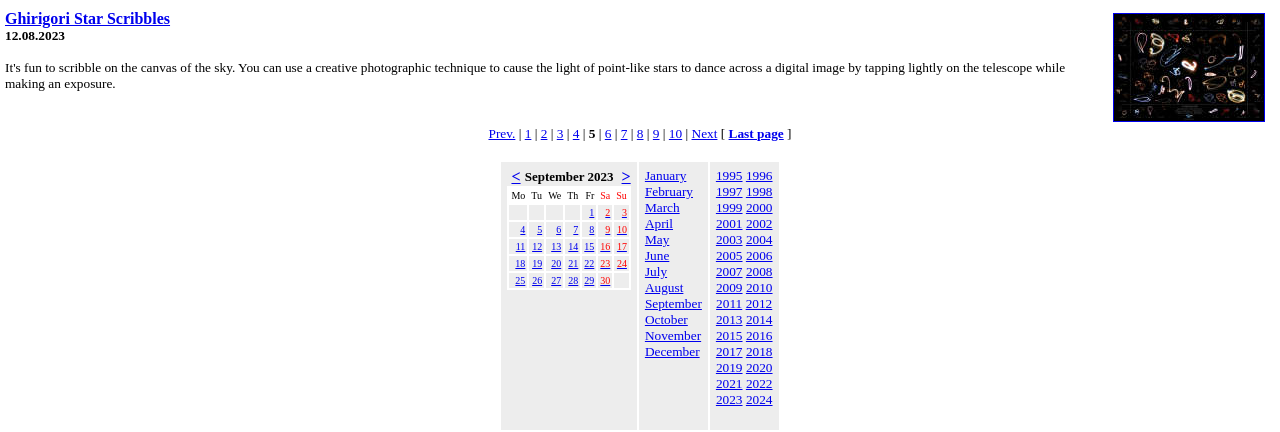Provide the bounding box coordinates for the UI element that is described by this text: "Ghirigori Star Scribbles". The coordinates should be in the form of four float numbers between 0 and 1: [left, top, right, bottom].

[0.004, 0.023, 0.133, 0.062]